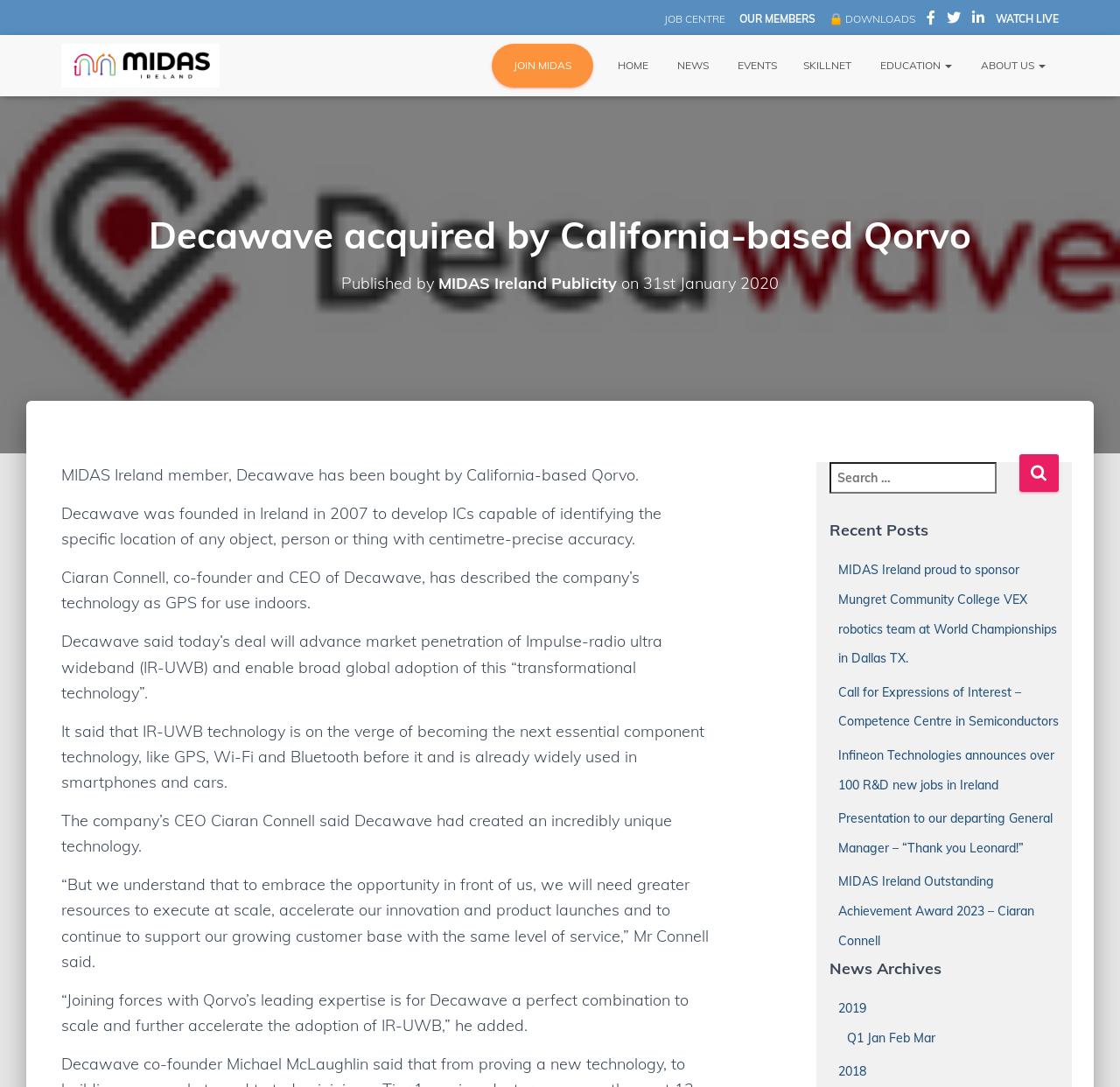Could you locate the bounding box coordinates for the section that should be clicked to accomplish this task: "Check recent posts".

[0.74, 0.476, 0.945, 0.5]